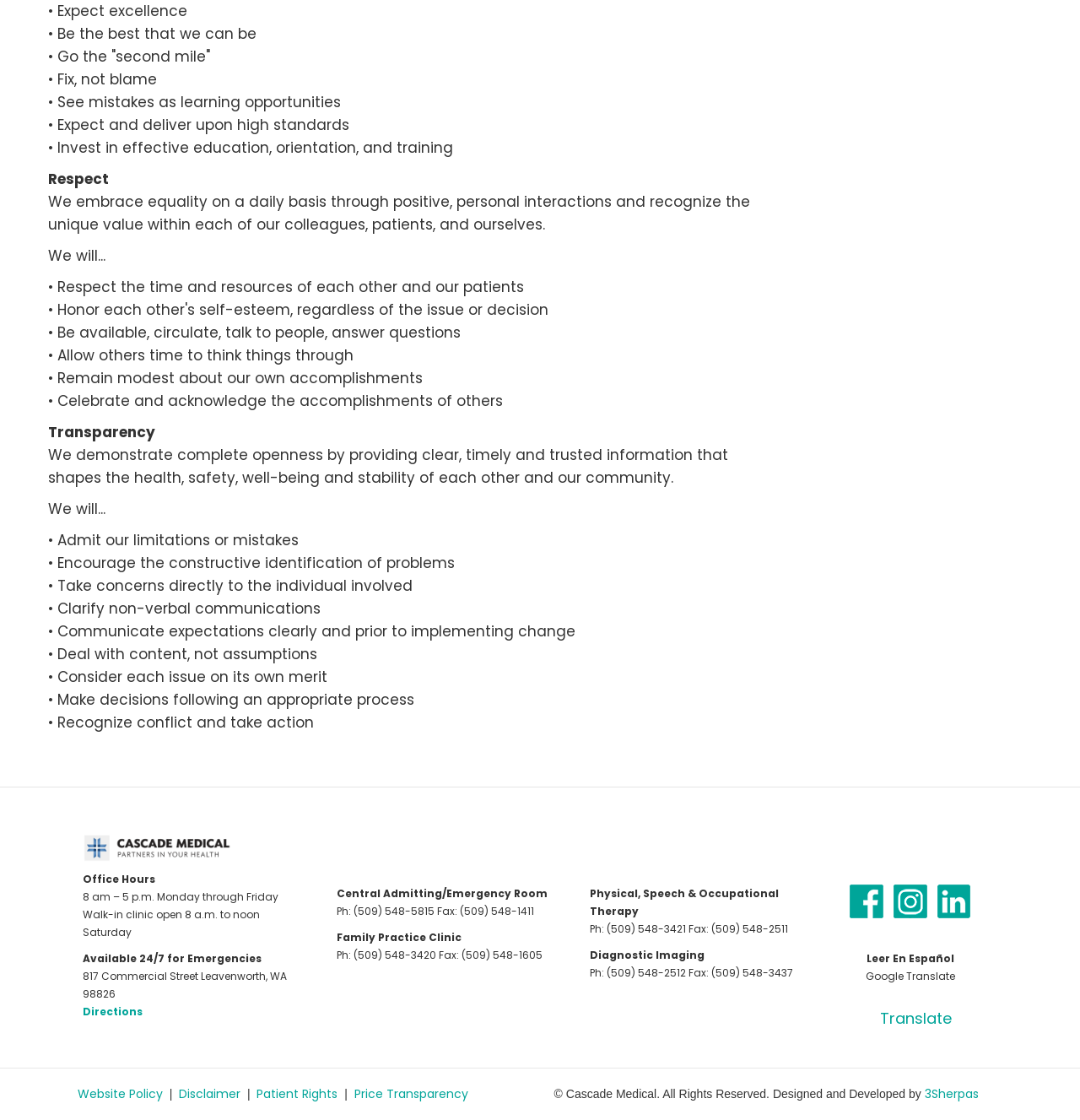Determine the bounding box coordinates of the section I need to click to execute the following instruction: "Get directions". Provide the coordinates as four float numbers between 0 and 1, i.e., [left, top, right, bottom].

[0.076, 0.897, 0.132, 0.909]